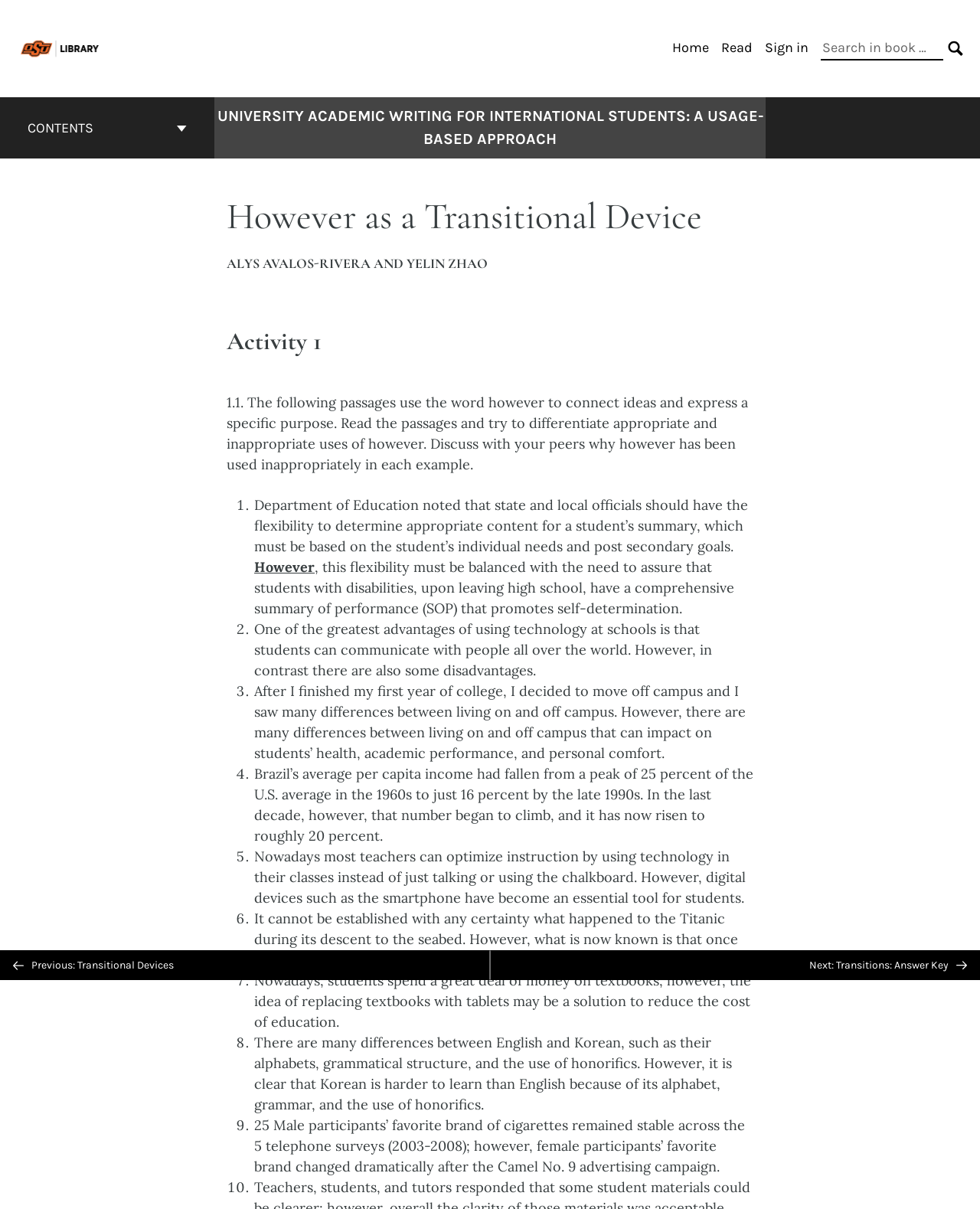Using the webpage screenshot, locate the HTML element that fits the following description and provide its bounding box: "Back to top".

[0.484, 0.756, 0.516, 0.781]